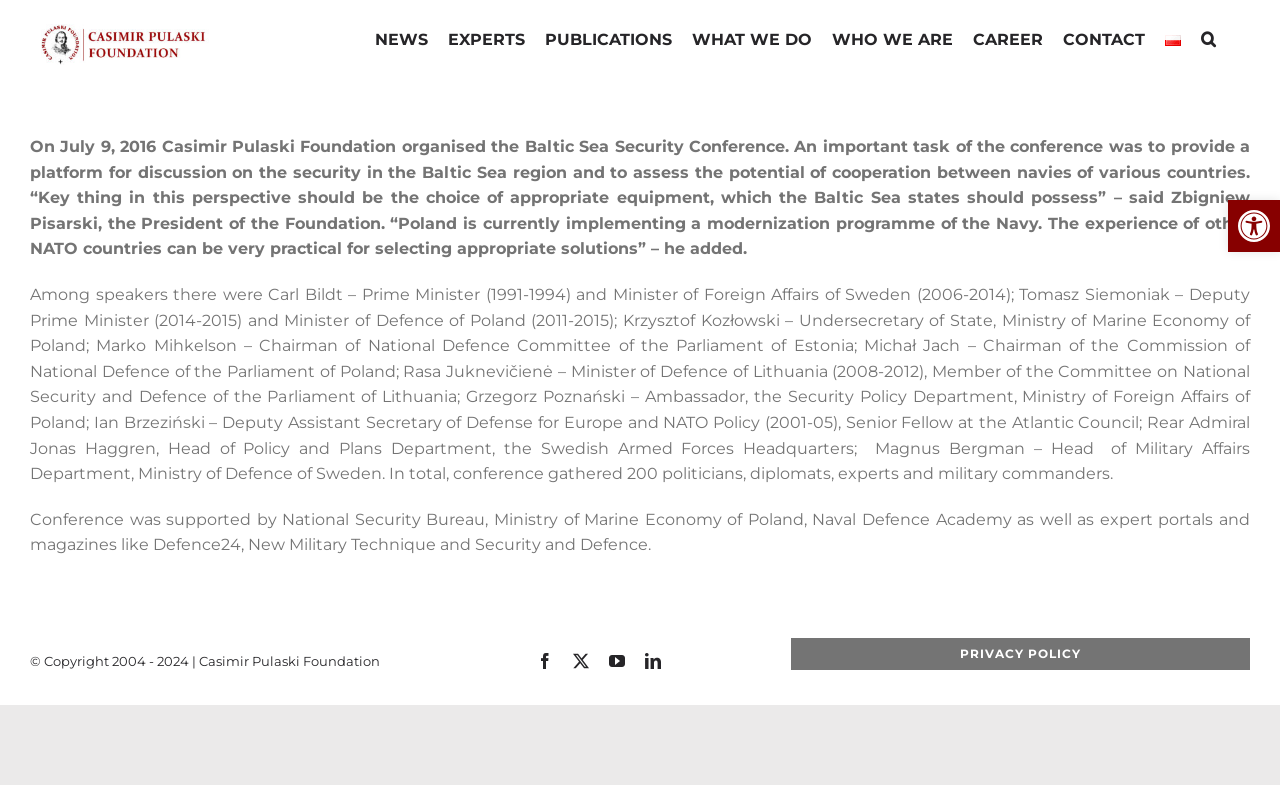Locate the bounding box coordinates of the element that needs to be clicked to carry out the instruction: "Search using the 'Szukaj' button". The coordinates should be given as four float numbers ranging from 0 to 1, i.e., [left, top, right, bottom].

[0.938, 0.013, 0.95, 0.094]